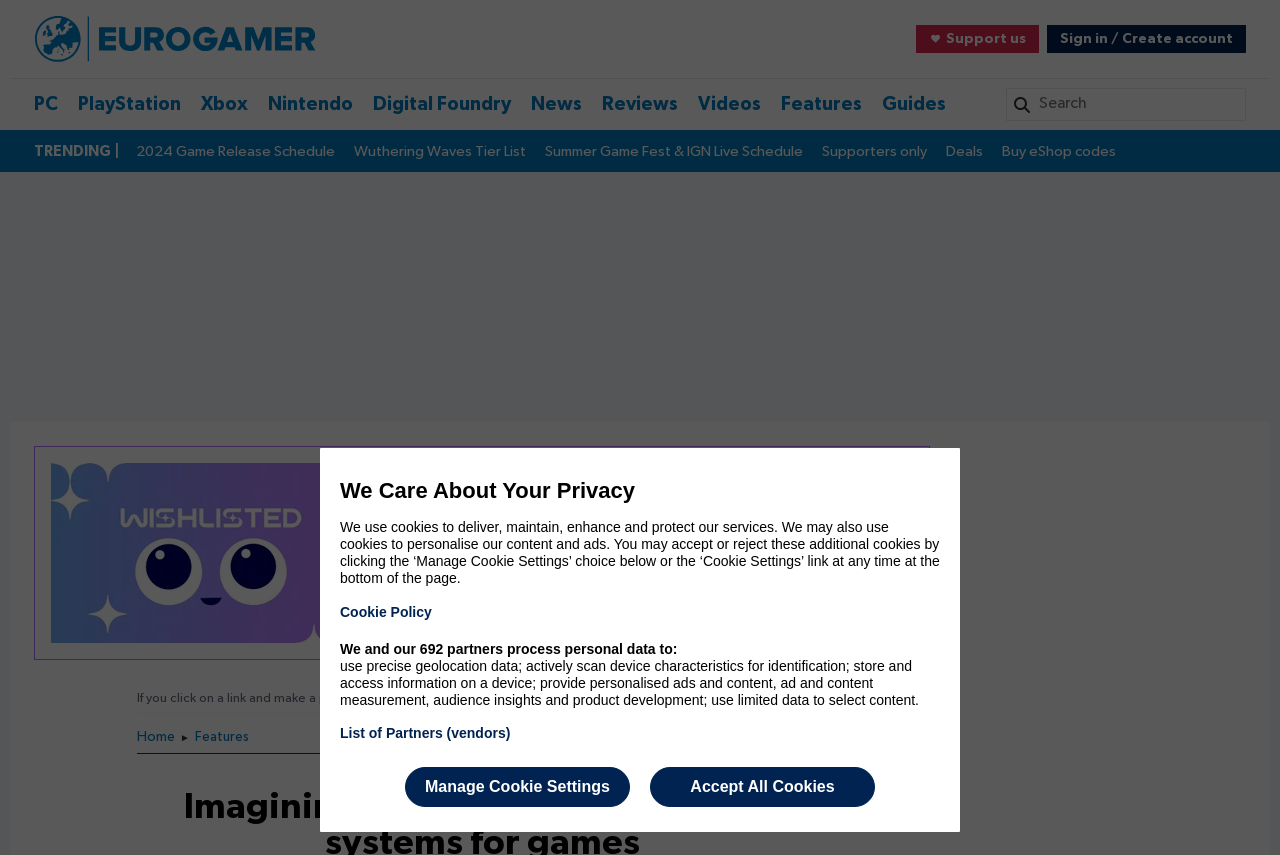What is the category of the link 'Wuthering Waves Tier List'?
Give a detailed explanation using the information visible in the image.

The link 'Wuthering Waves Tier List' is located under the 'TRENDING' category, which is indicated by the static text 'TRENDING' above it.